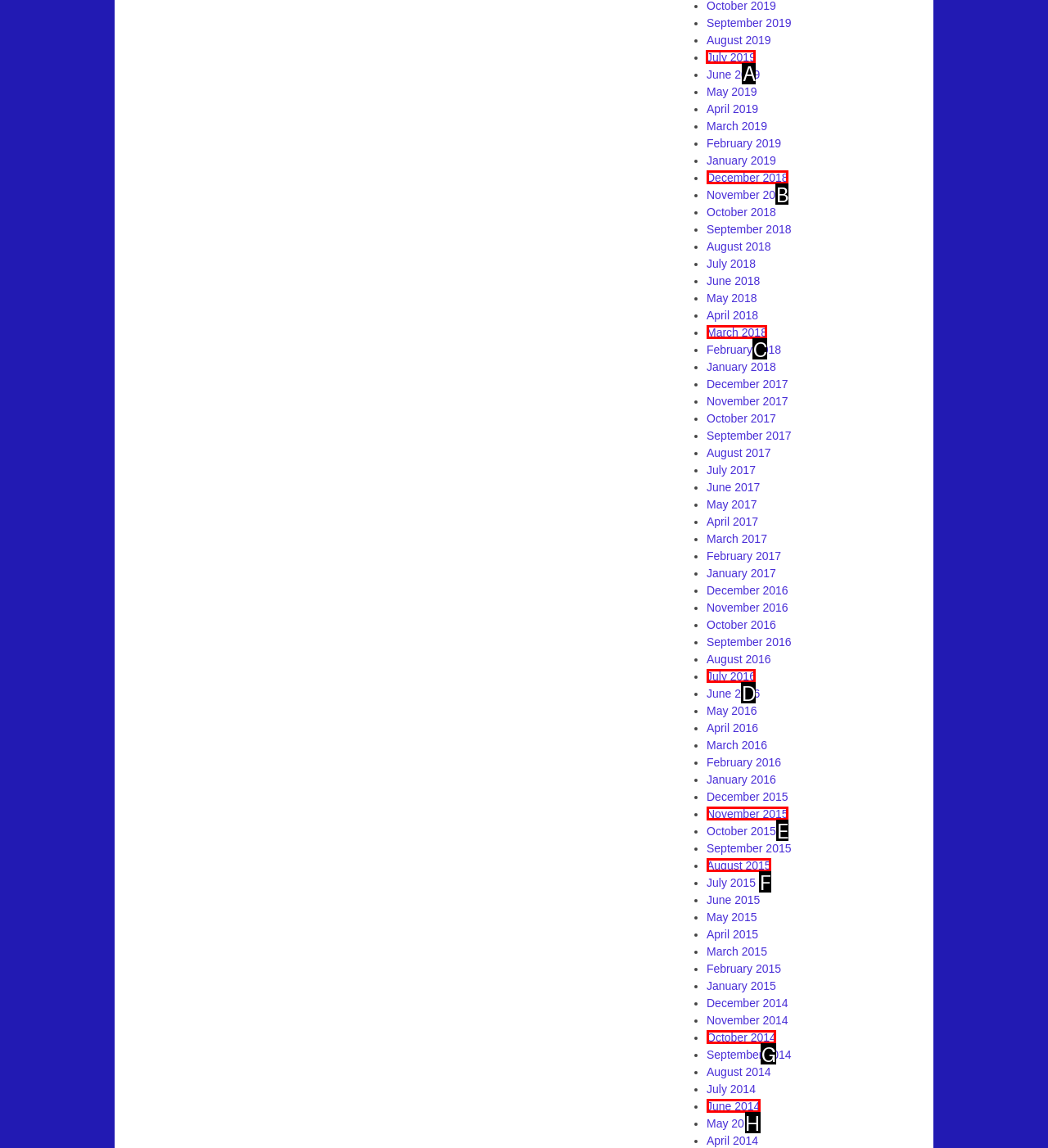What option should you select to complete this task: View July 2019? Indicate your answer by providing the letter only.

A